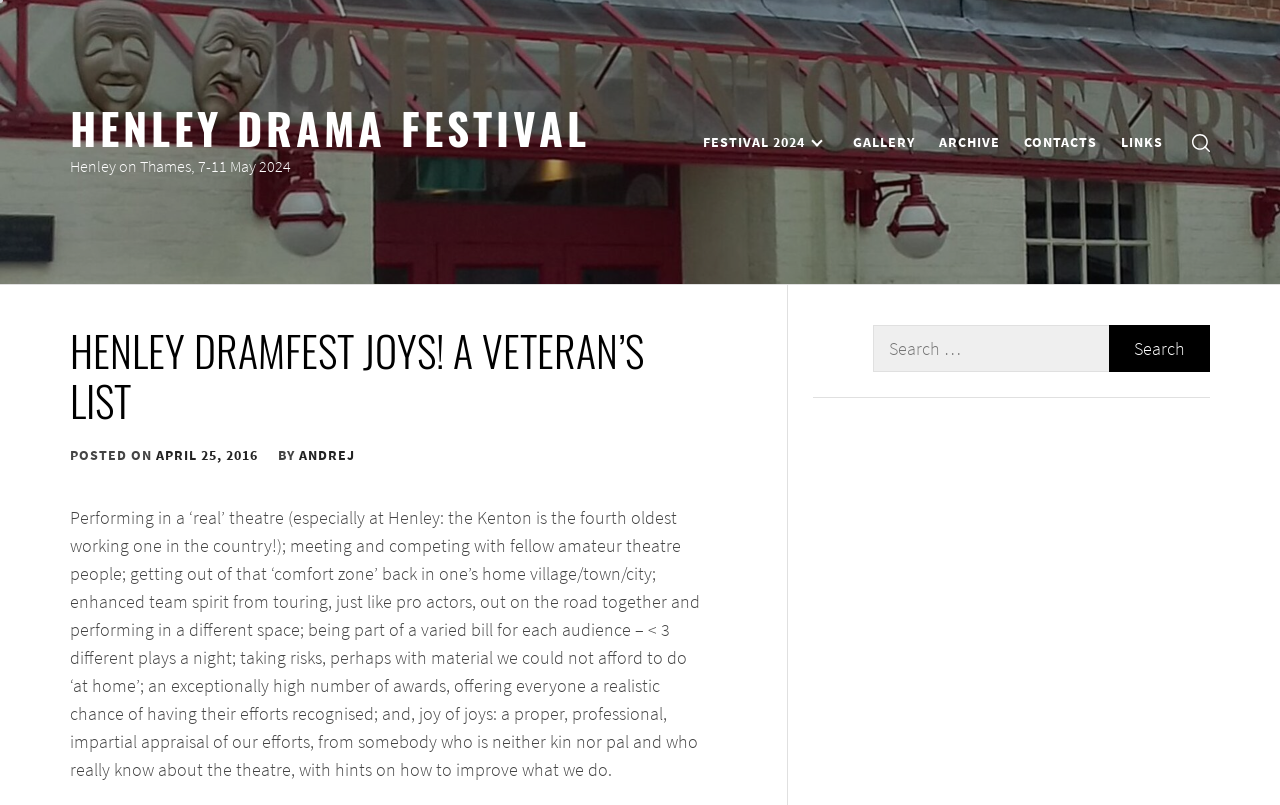How many links are in the top navigation menu?
Could you please answer the question thoroughly and with as much detail as possible?

I found the answer by looking at the top navigation menu, where there are five links: 'FESTIVAL 2024', 'GALLERY', 'ARCHIVE', 'CONTACTS', and 'LINKS'.